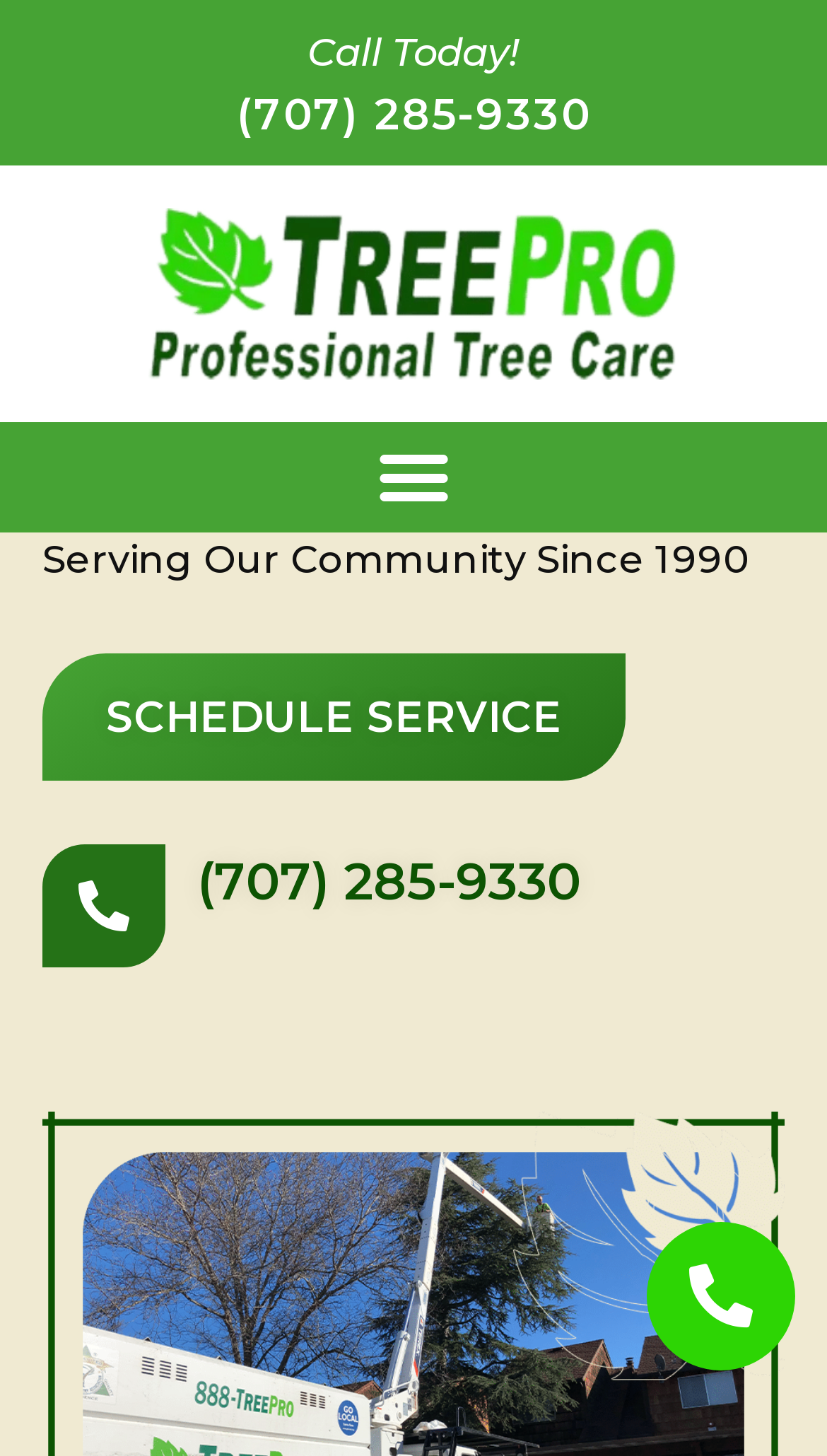Provide the bounding box coordinates of the HTML element described by the text: "Health & Beauty".

None